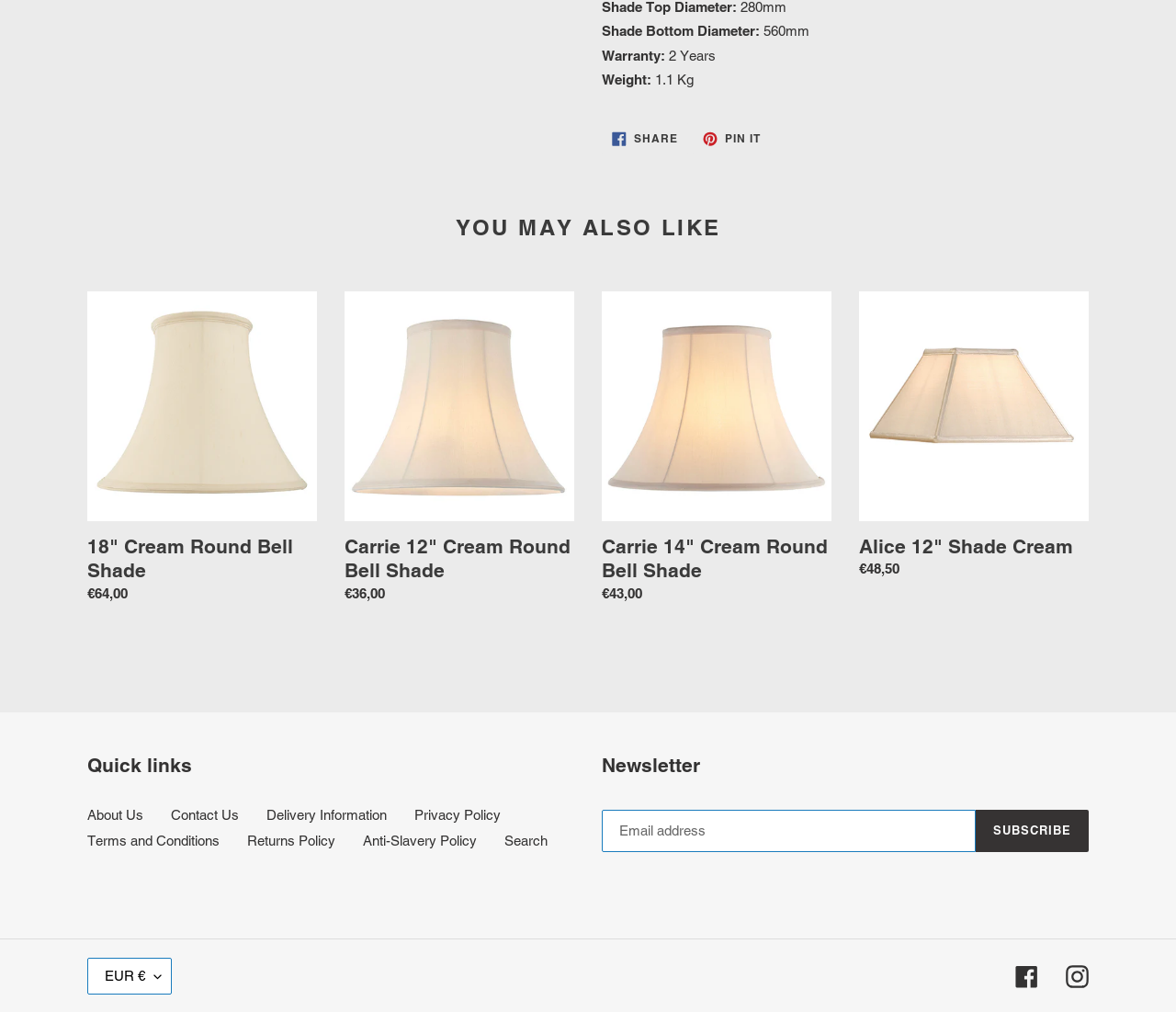Determine the bounding box coordinates of the clickable region to carry out the instruction: "Search for products".

[0.429, 0.822, 0.466, 0.838]